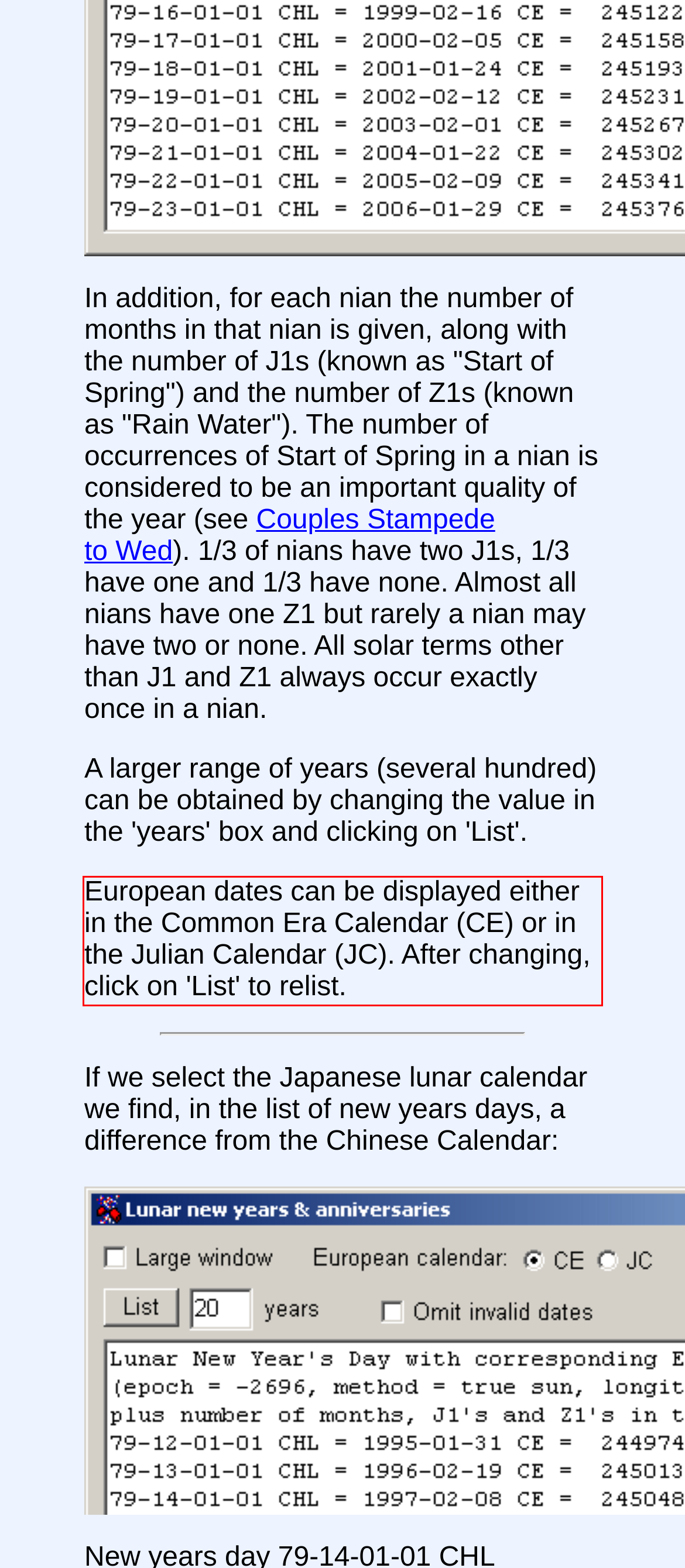Within the screenshot of the webpage, locate the red bounding box and use OCR to identify and provide the text content inside it.

European dates can be displayed either in the Common Era Calendar (CE) or in the Julian Calendar (JC). After changing, click on 'List' to relist.